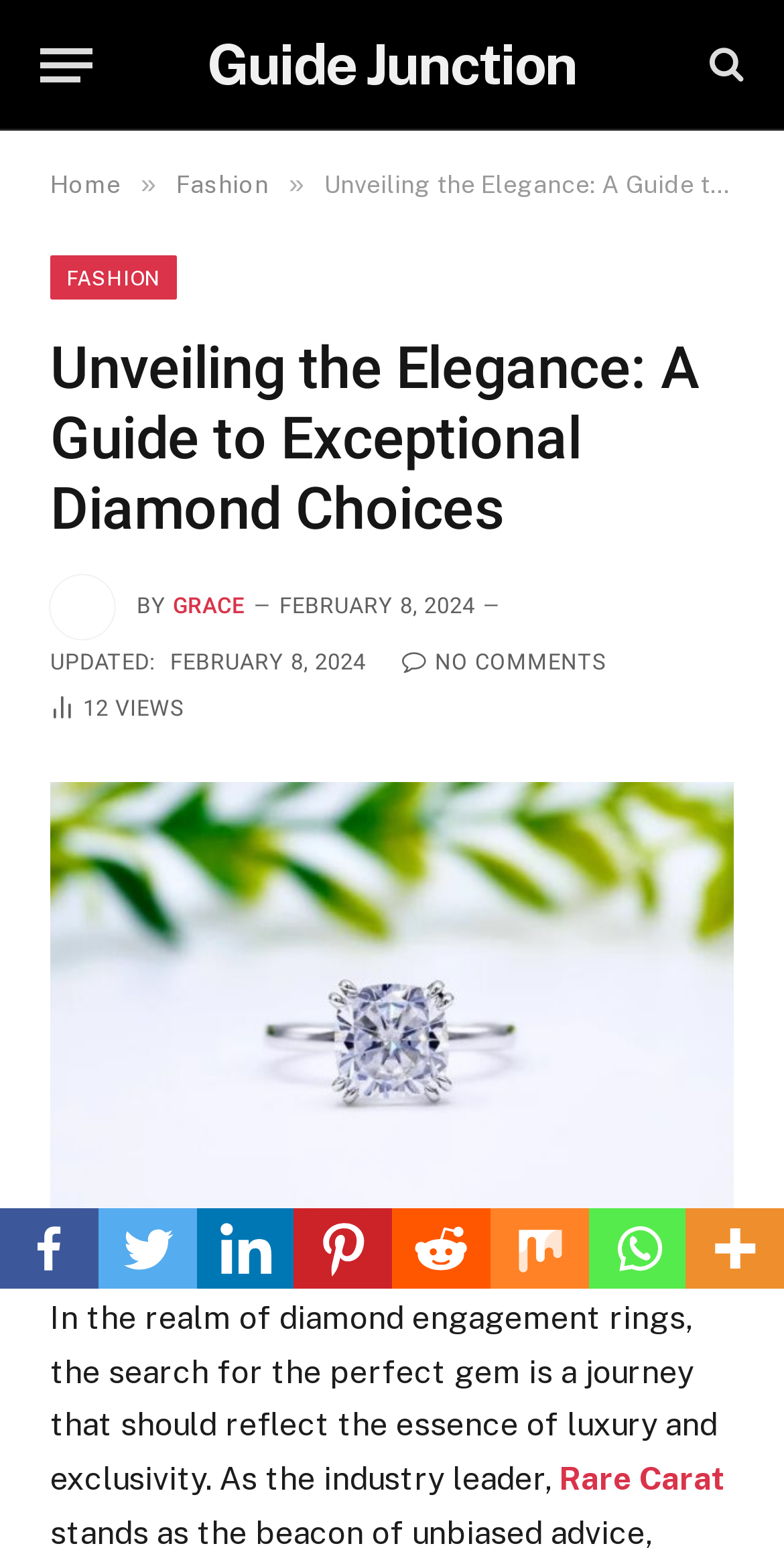Locate the primary headline on the webpage and provide its text.

Unveiling the Elegance: A Guide to Exceptional Diamond Choices